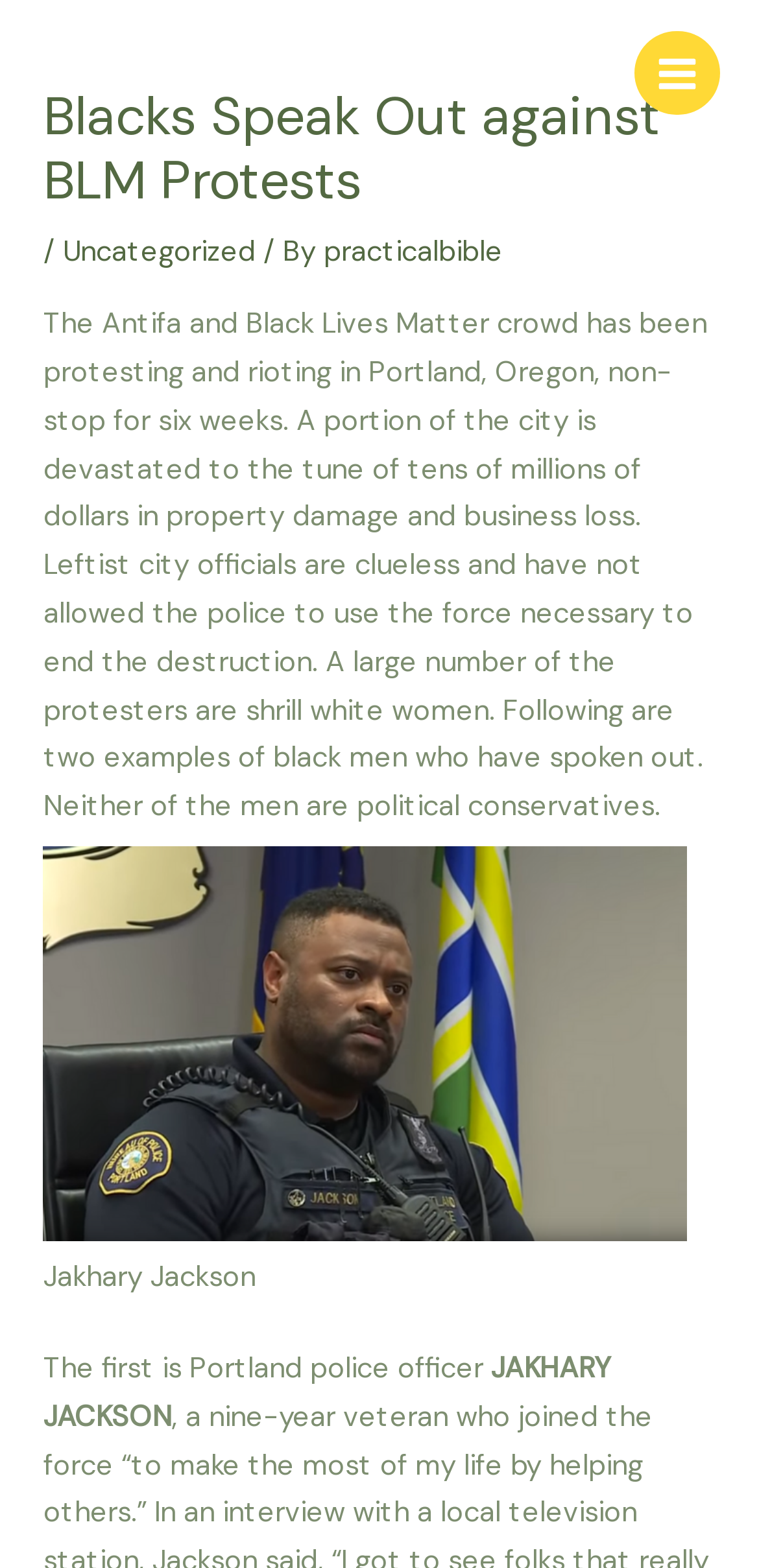Determine the main heading text of the webpage.

Blacks Speak Out against BLM Protests